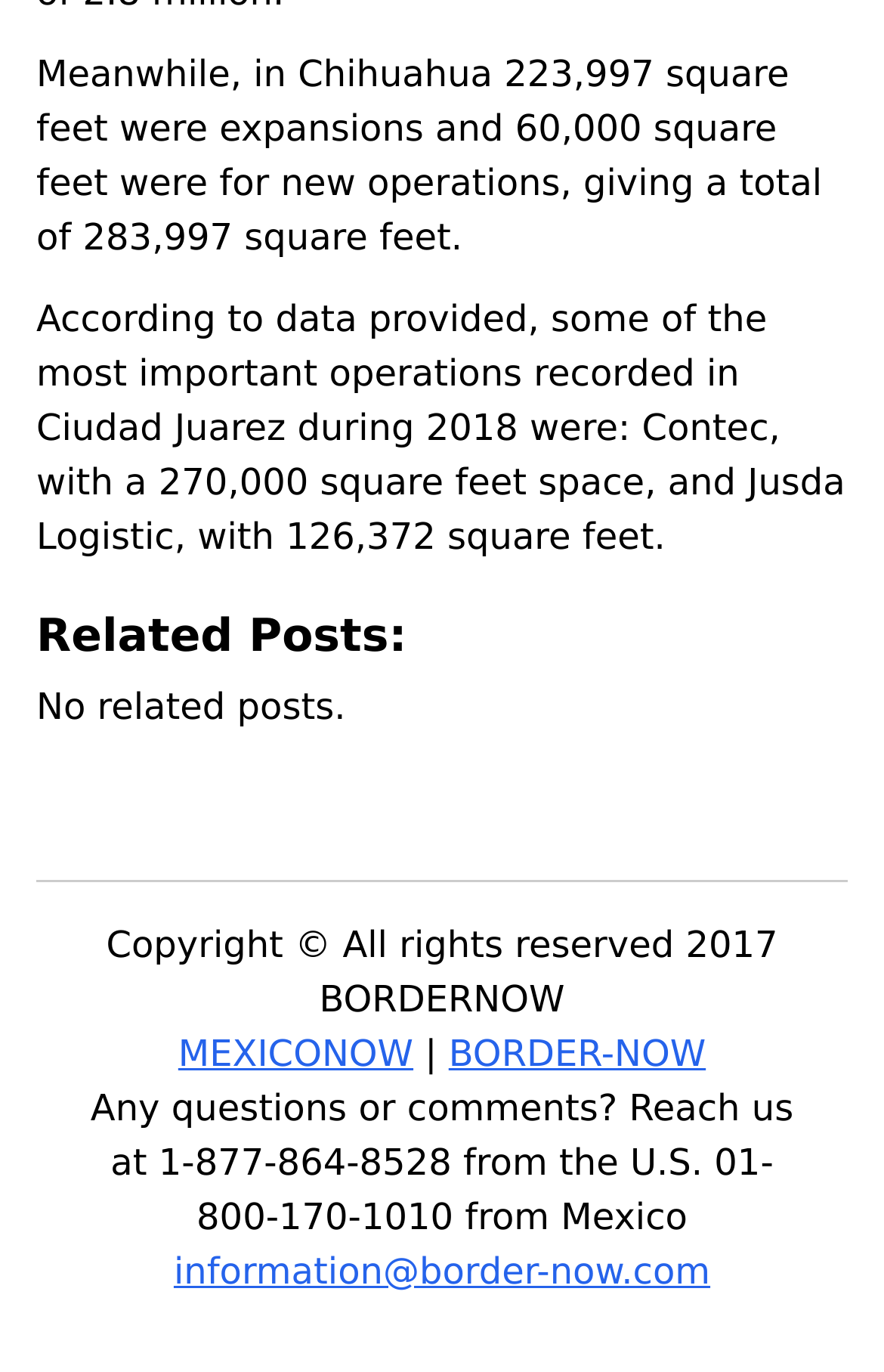What is the email address to contact for information?
Refer to the image and give a detailed answer to the query.

The text provides contact information, stating 'Any questions or comments? Reach us at 1-877-864-8528 from the U.S. 01-800-170-1010 from Mexico' and also provides an email address 'information@border-now.com'.